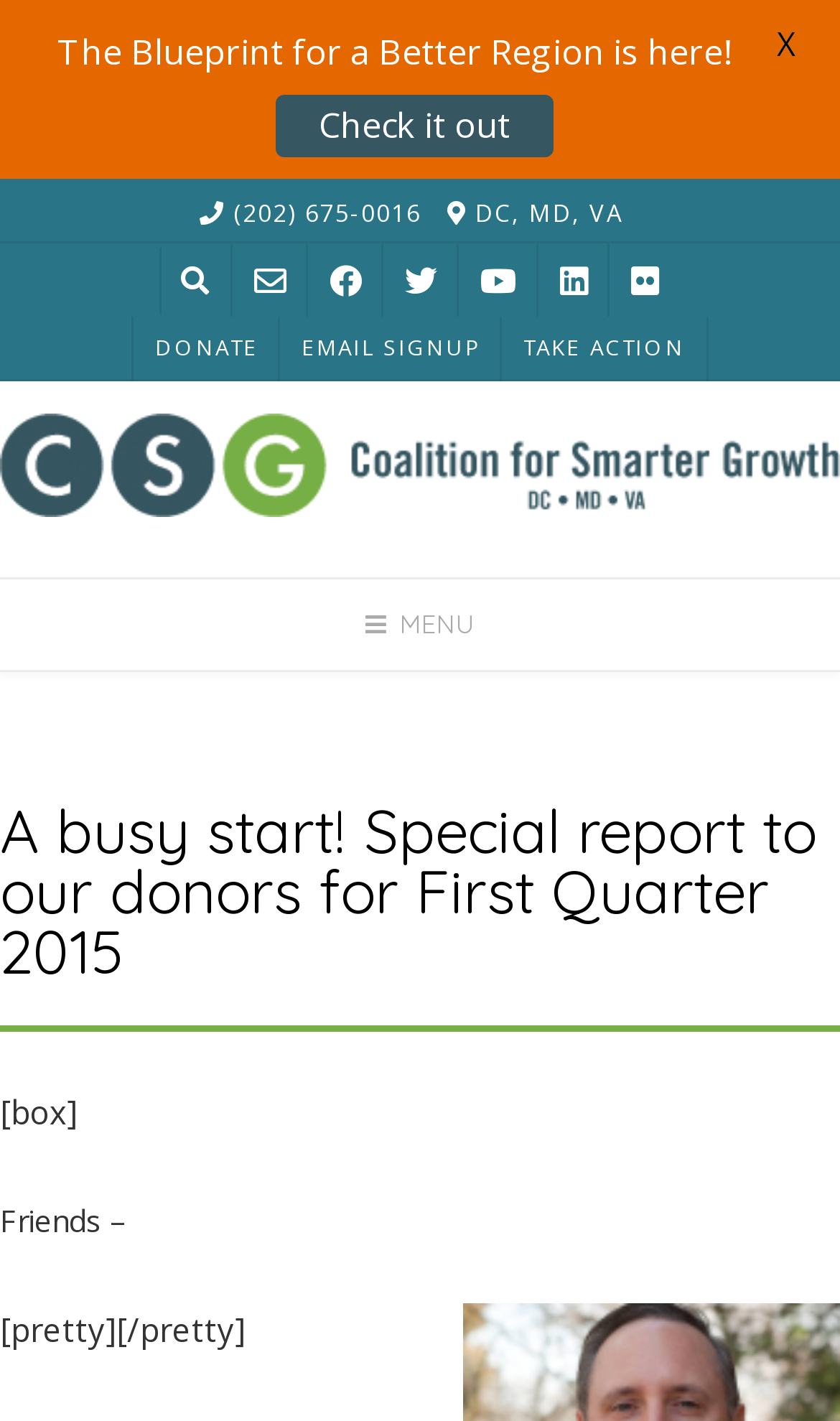Given the element description "Login" in the screenshot, predict the bounding box coordinates of that UI element.

None